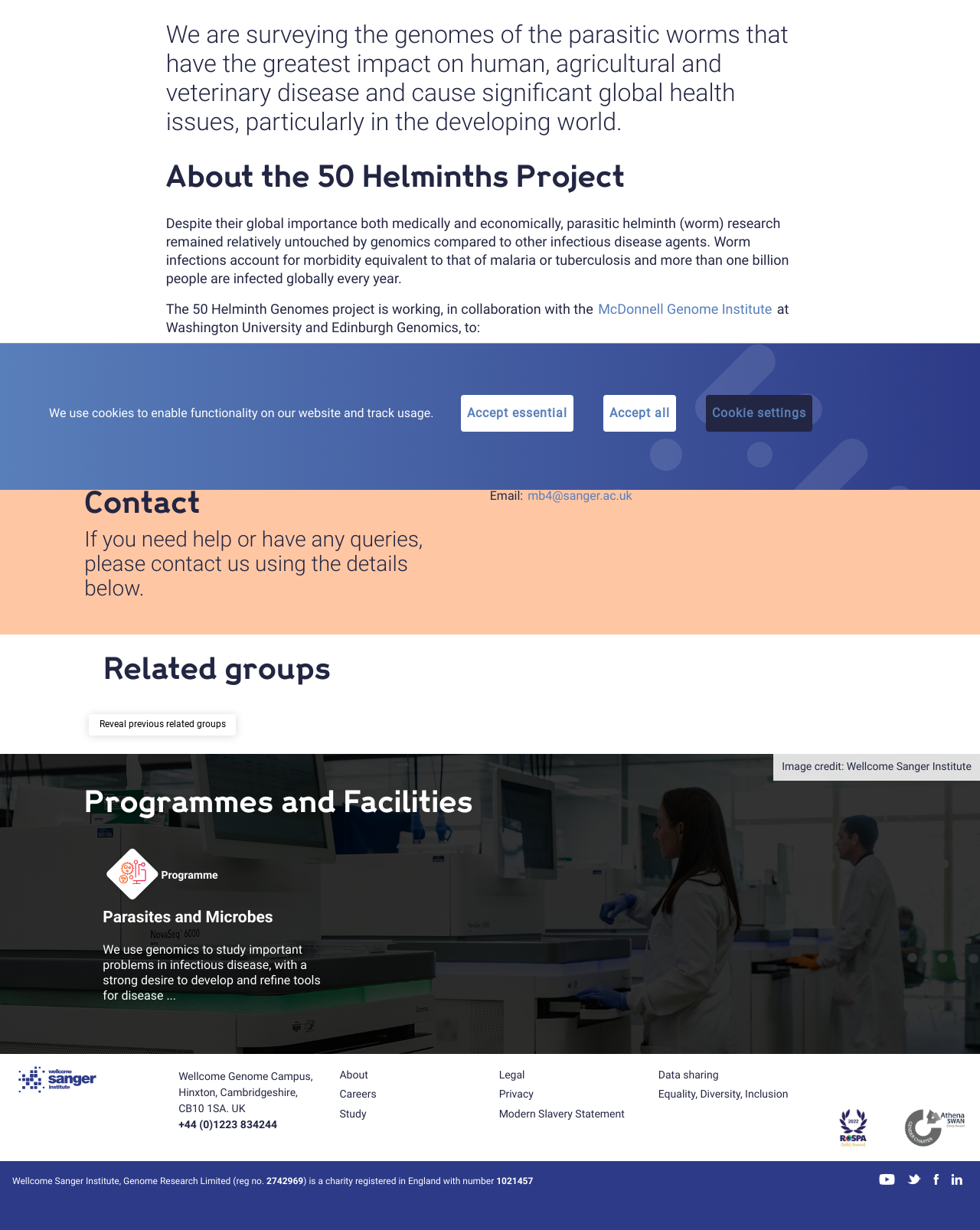Using the element description: "previous related groups", determine the bounding box coordinates for the specified UI element. The coordinates should be four float numbers between 0 and 1, [left, top, right, bottom].

[0.091, 0.581, 0.24, 0.598]